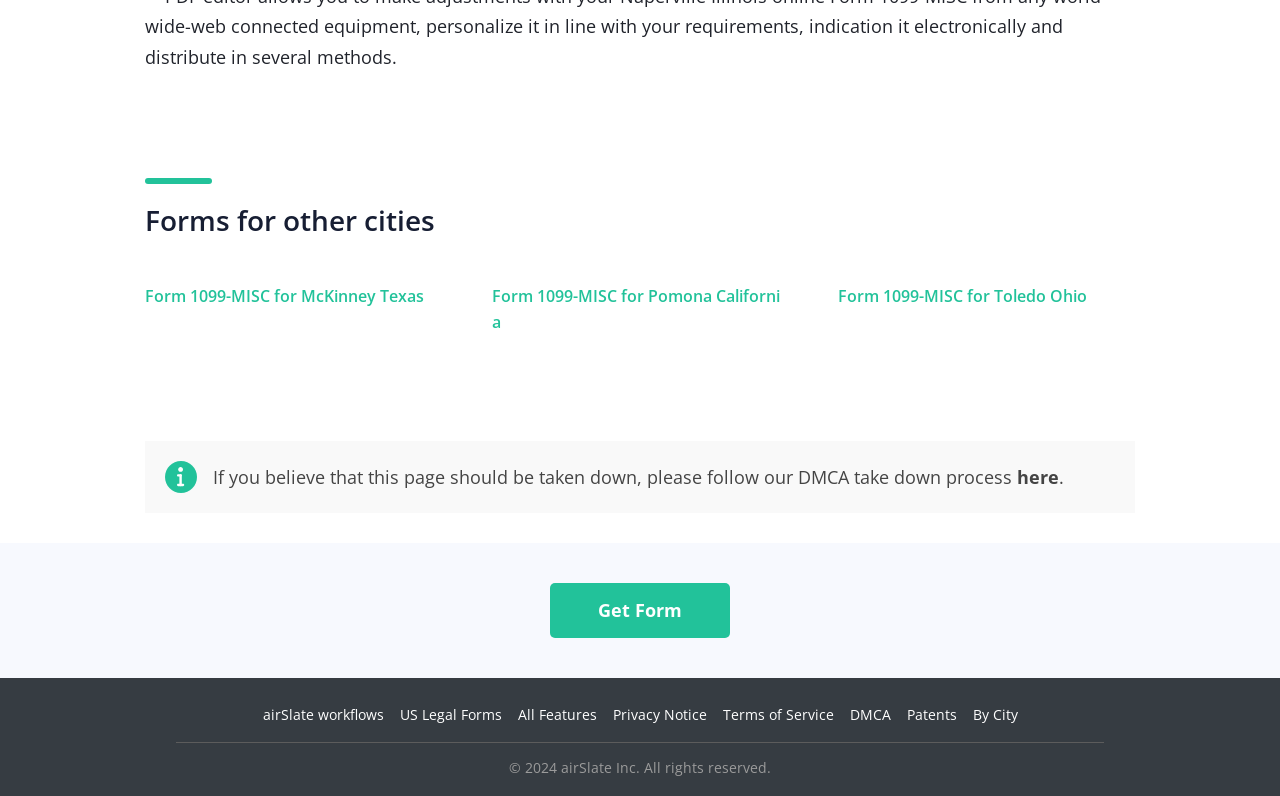Please specify the bounding box coordinates for the clickable region that will help you carry out the instruction: "Follow the DMCA take down process".

[0.795, 0.584, 0.827, 0.614]